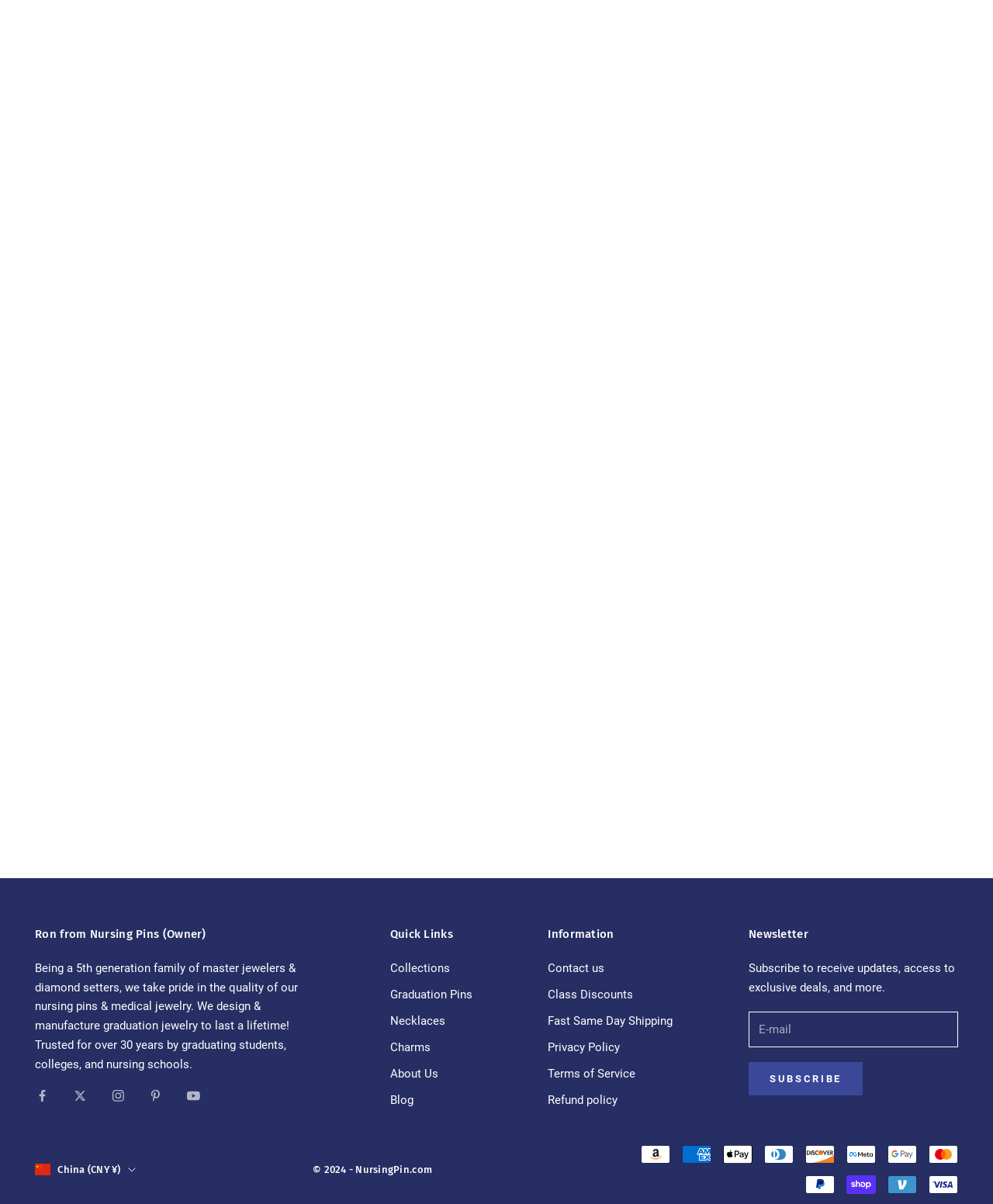Based on the provided description, "News", find the bounding box of the corresponding UI element in the screenshot.

None